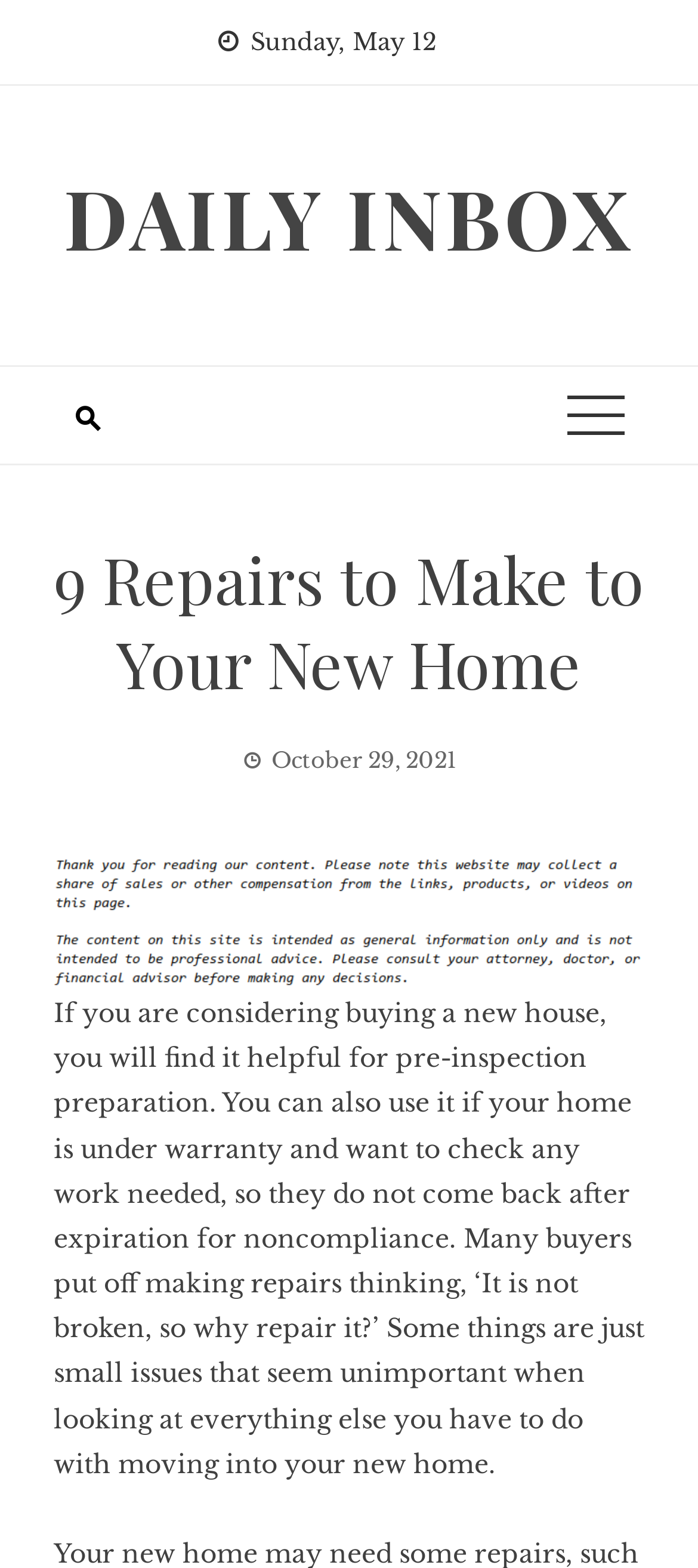What is the date of the article?
Answer the question with just one word or phrase using the image.

October 29, 2021